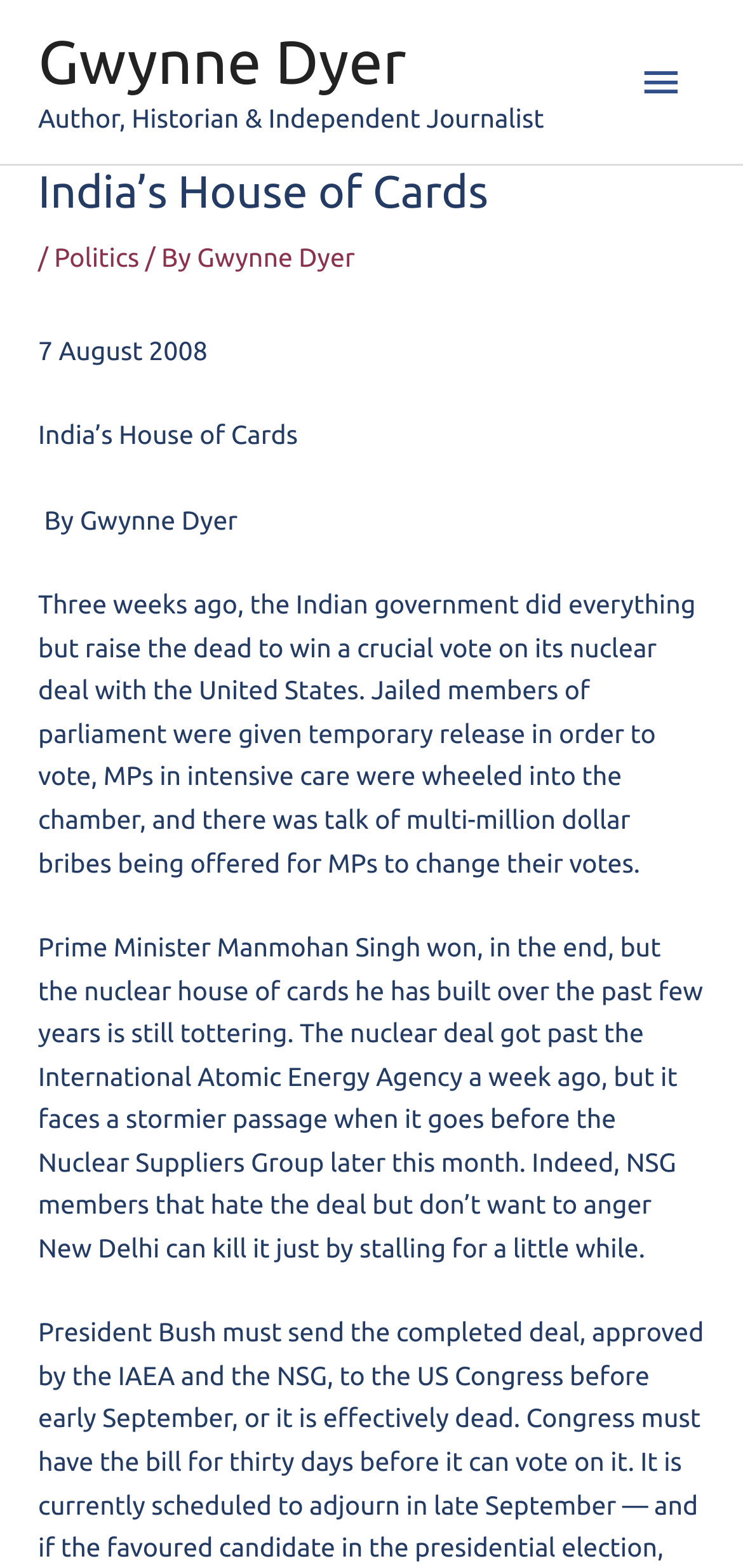Answer succinctly with a single word or phrase:
What is the main topic discussed in the article?

India's nuclear deal